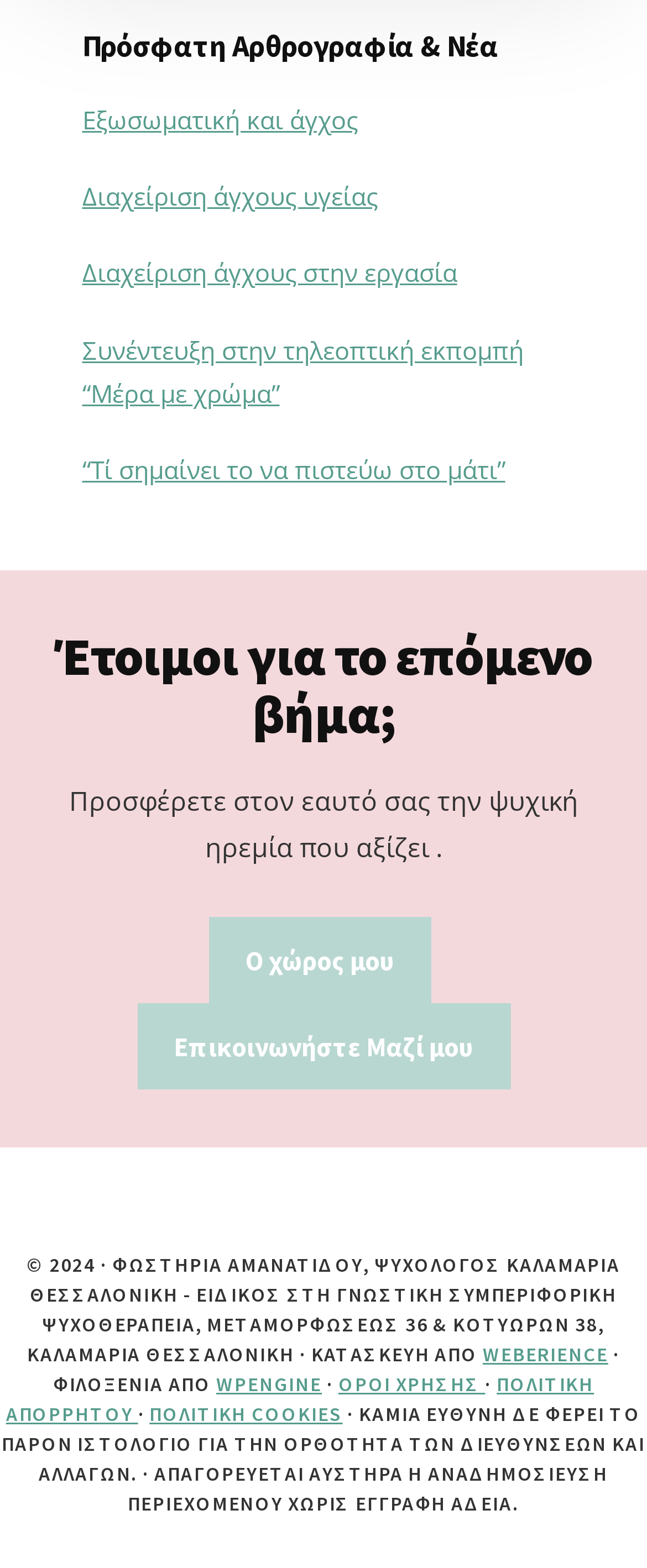Use a single word or phrase to answer the question: What is the name of the psychologist mentioned on the webpage?

ΦΩΣΤΗΡΙΑ ΑΜΑΝΑΤΙΔΟΥ